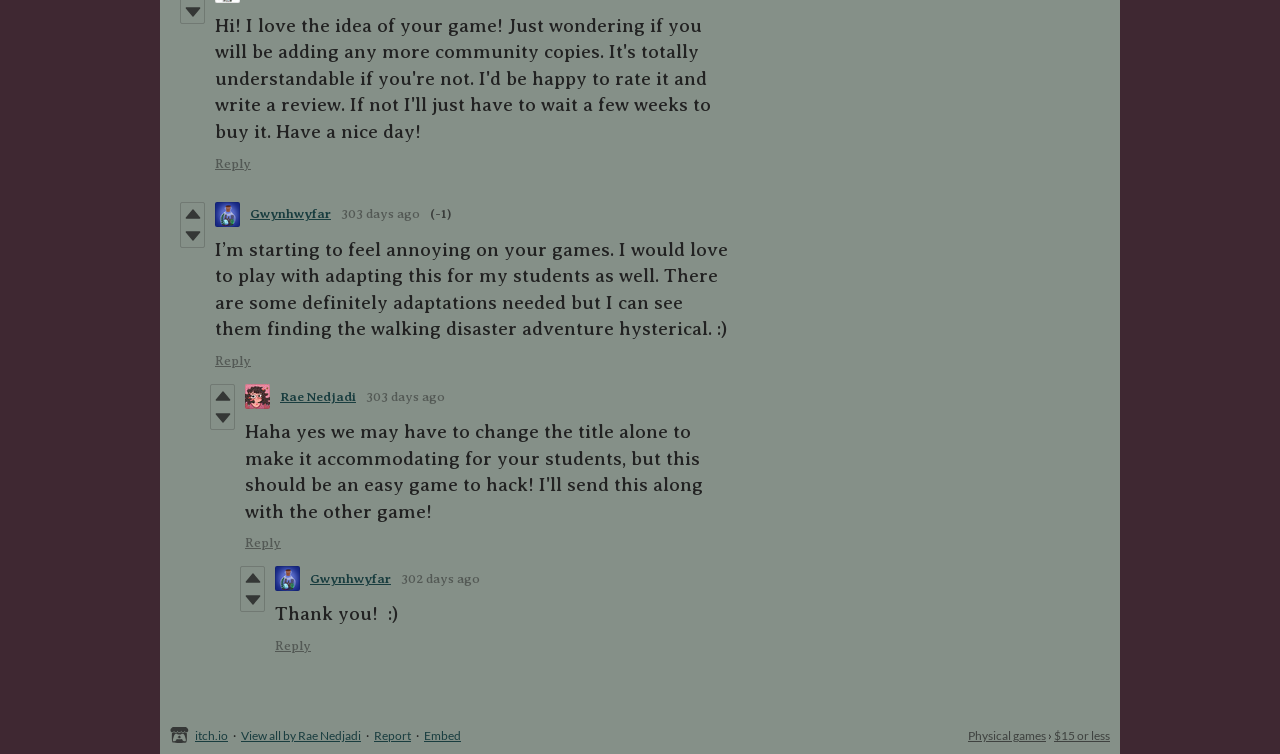Find the bounding box of the web element that fits this description: "View all by Rae Nedjadi".

[0.188, 0.965, 0.282, 0.985]